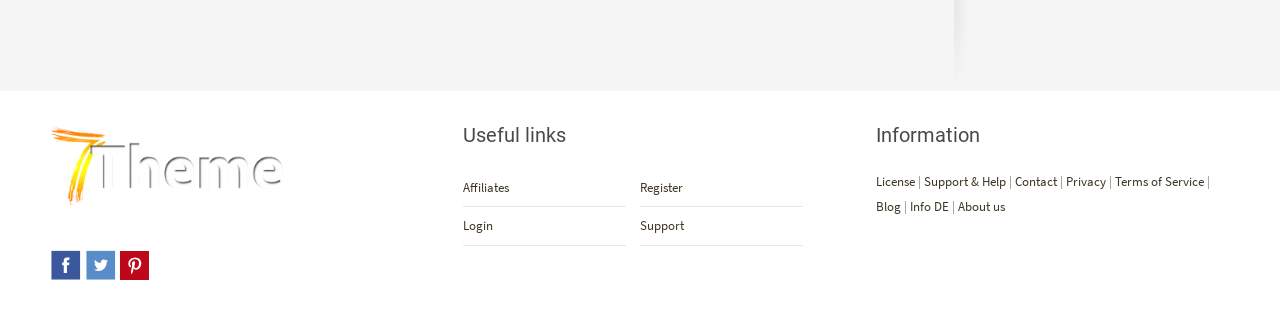What is the logo of the website?
Refer to the screenshot and respond with a concise word or phrase.

7Theme Logo